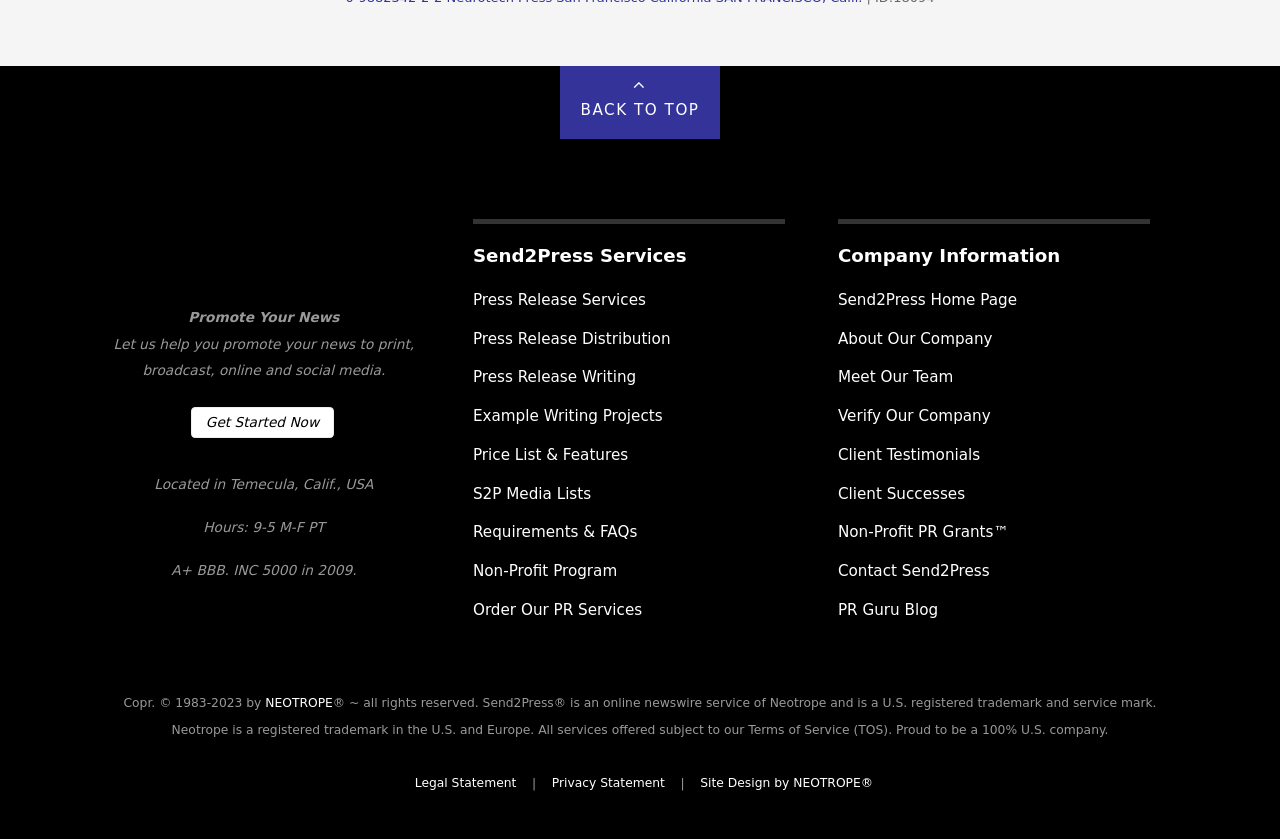What is the name of the company that owns Send2Press?
Give a single word or phrase answer based on the content of the image.

Neotrope